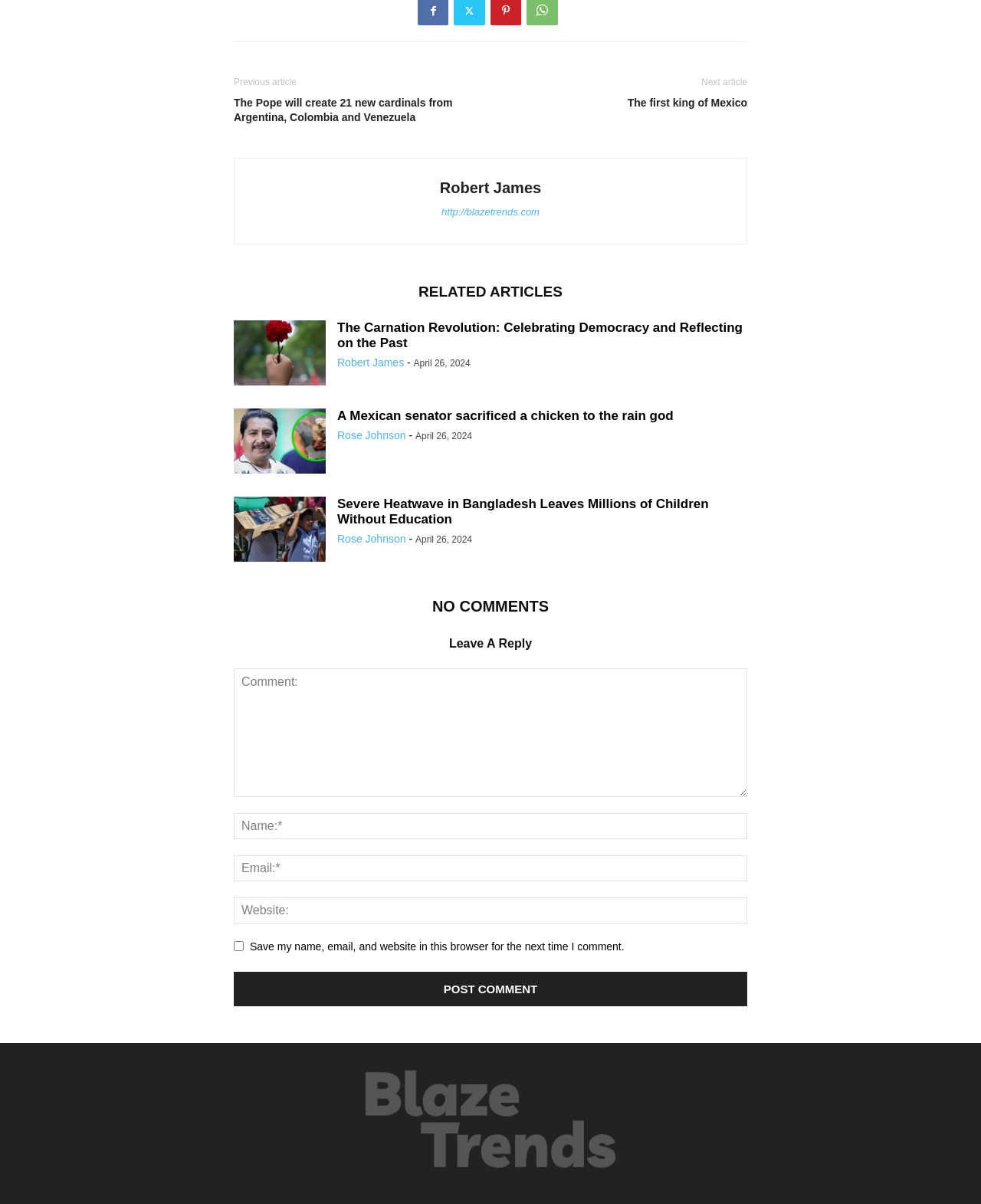What is the purpose of the textbox labeled 'Comment:'?
Analyze the image and deliver a detailed answer to the question.

I analyzed the form elements and found a textbox labeled 'Comment:', which is likely used to input a comment to be posted on the webpage.